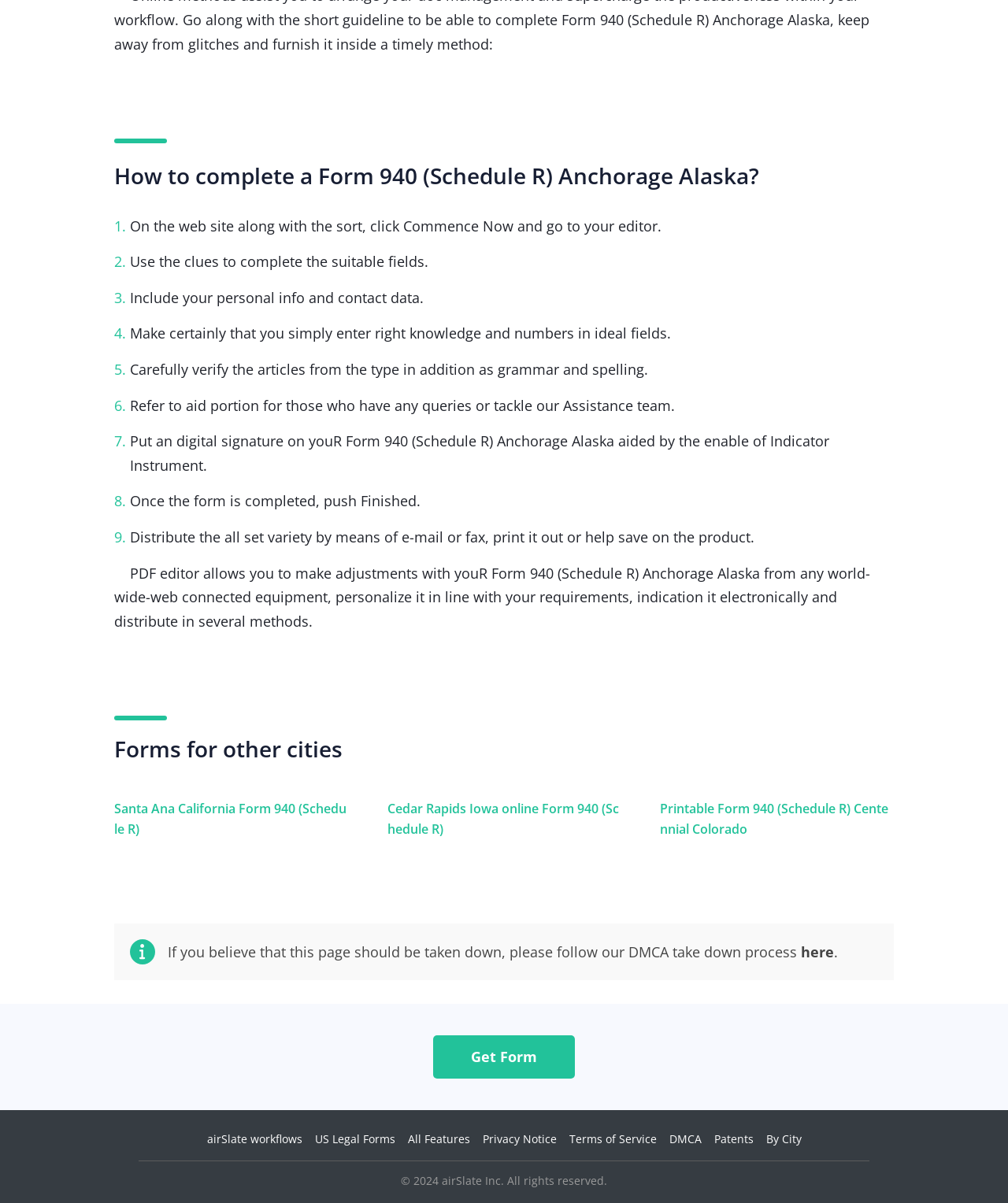Predict the bounding box coordinates of the area that should be clicked to accomplish the following instruction: "Click the 'airSlate workflows' link". The bounding box coordinates should consist of four float numbers between 0 and 1, i.e., [left, top, right, bottom].

[0.205, 0.94, 0.3, 0.953]